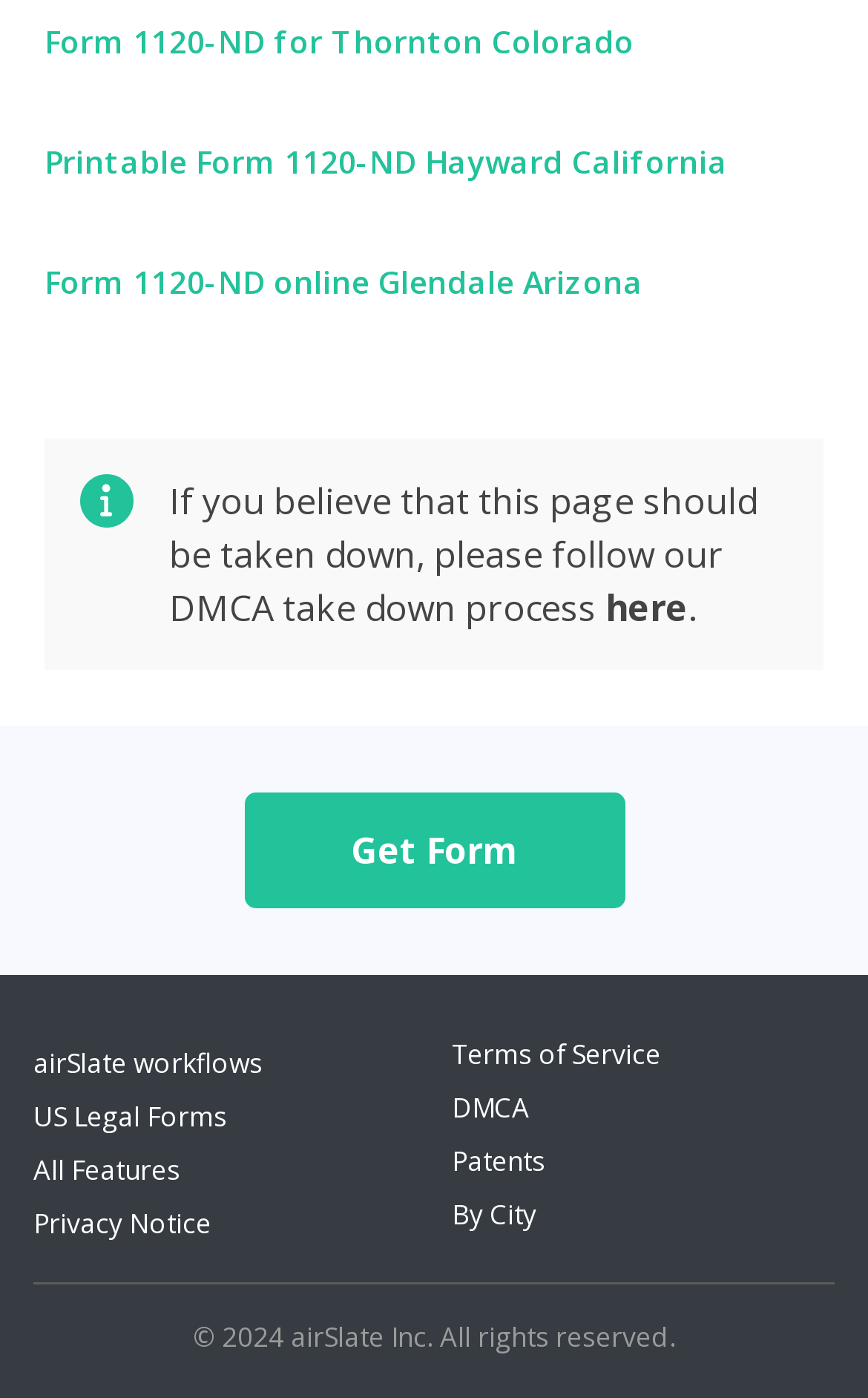Predict the bounding box coordinates of the area that should be clicked to accomplish the following instruction: "View airSlate workflows". The bounding box coordinates should consist of four float numbers between 0 and 1, i.e., [left, top, right, bottom].

[0.038, 0.747, 0.303, 0.774]